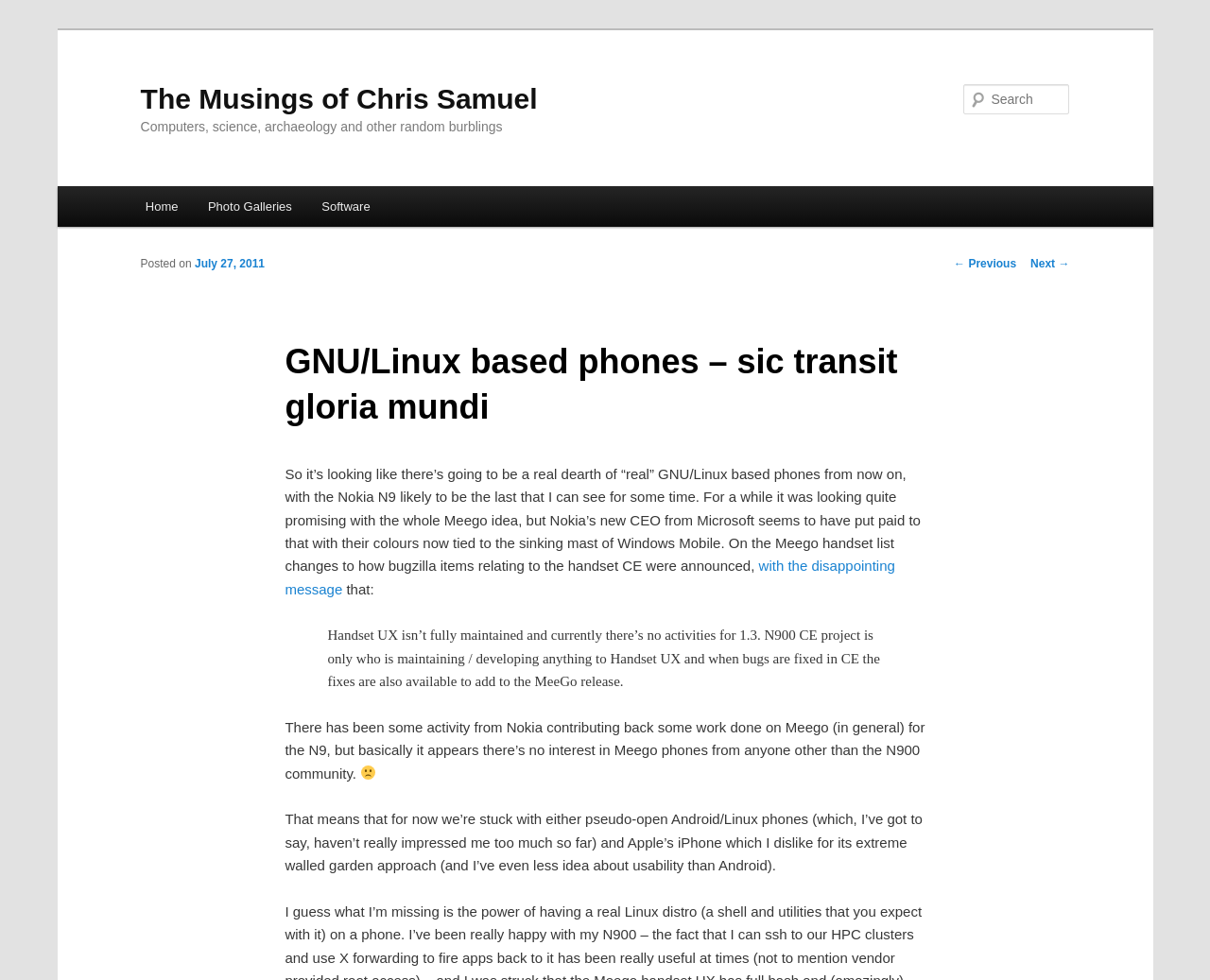What is the author's opinion on Apple's iPhone?
Using the information presented in the image, please offer a detailed response to the question.

I determined the author's opinion on Apple's iPhone by looking at the text 'and Apple’s iPhone which I dislike for its extreme walled garden approach' which indicates that the author has a negative view of the iPhone due to its closed ecosystem.